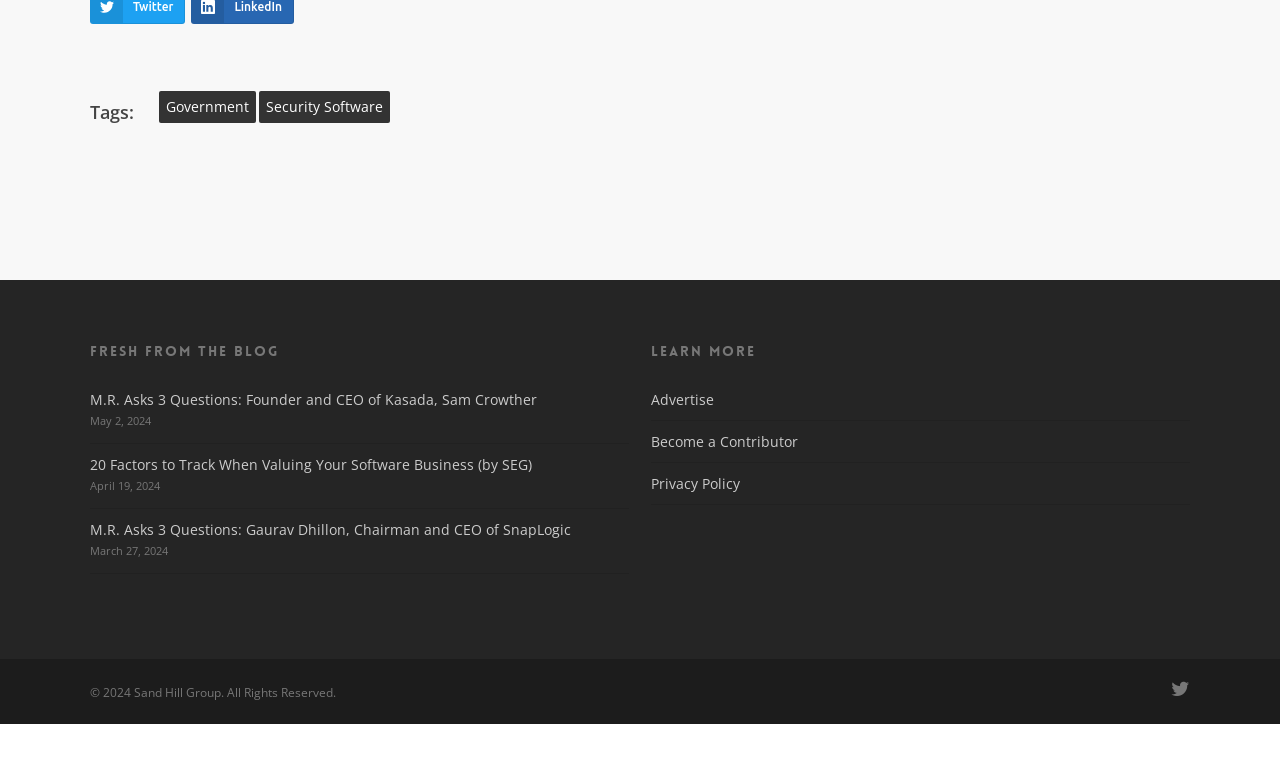What is the date of the latest blog post?
Based on the image, give a concise answer in the form of a single word or short phrase.

May 2, 2024